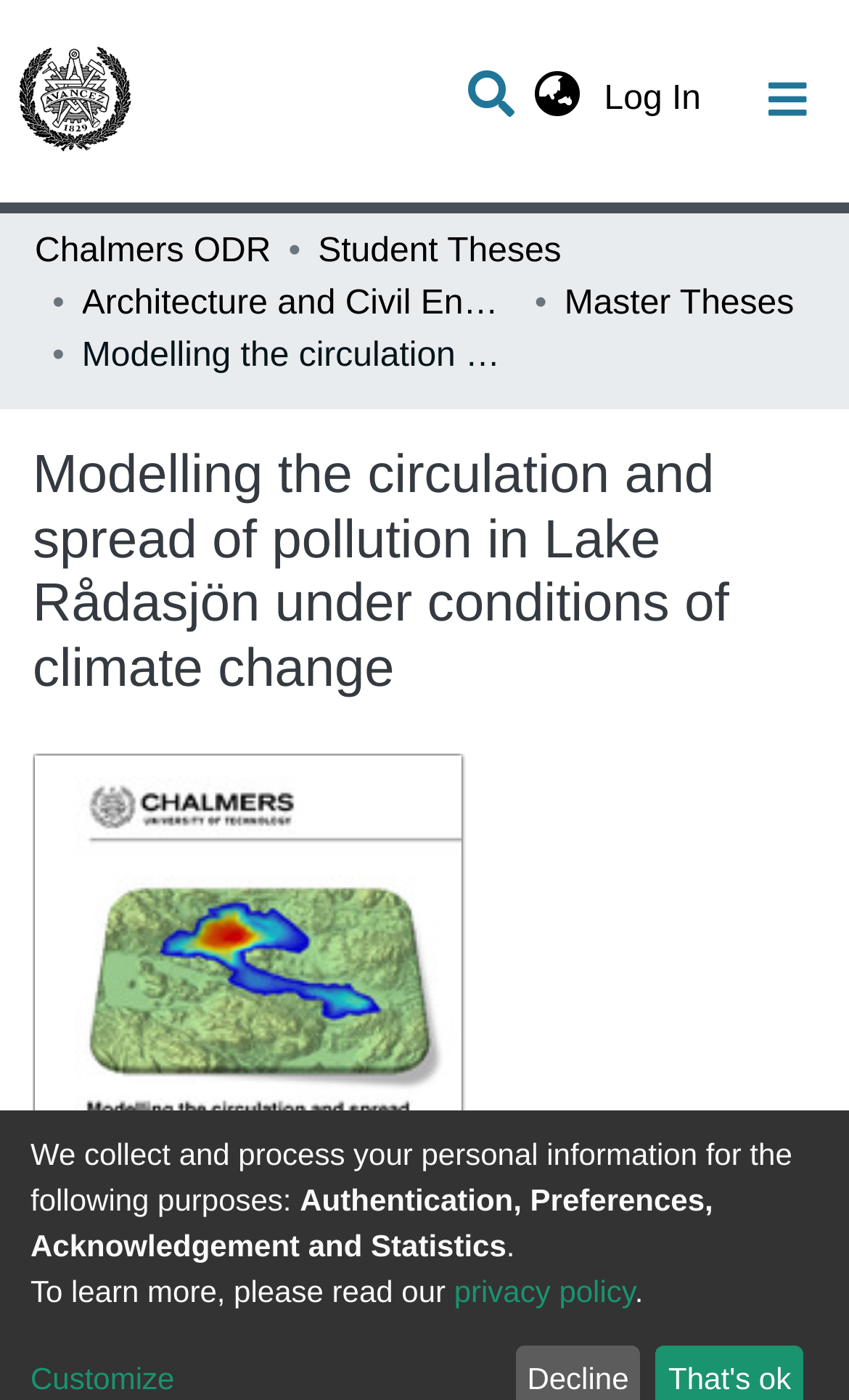Pinpoint the bounding box coordinates of the element you need to click to execute the following instruction: "Toggle navigation". The bounding box should be represented by four float numbers between 0 and 1, in the format [left, top, right, bottom].

[0.856, 0.04, 1.0, 0.103]